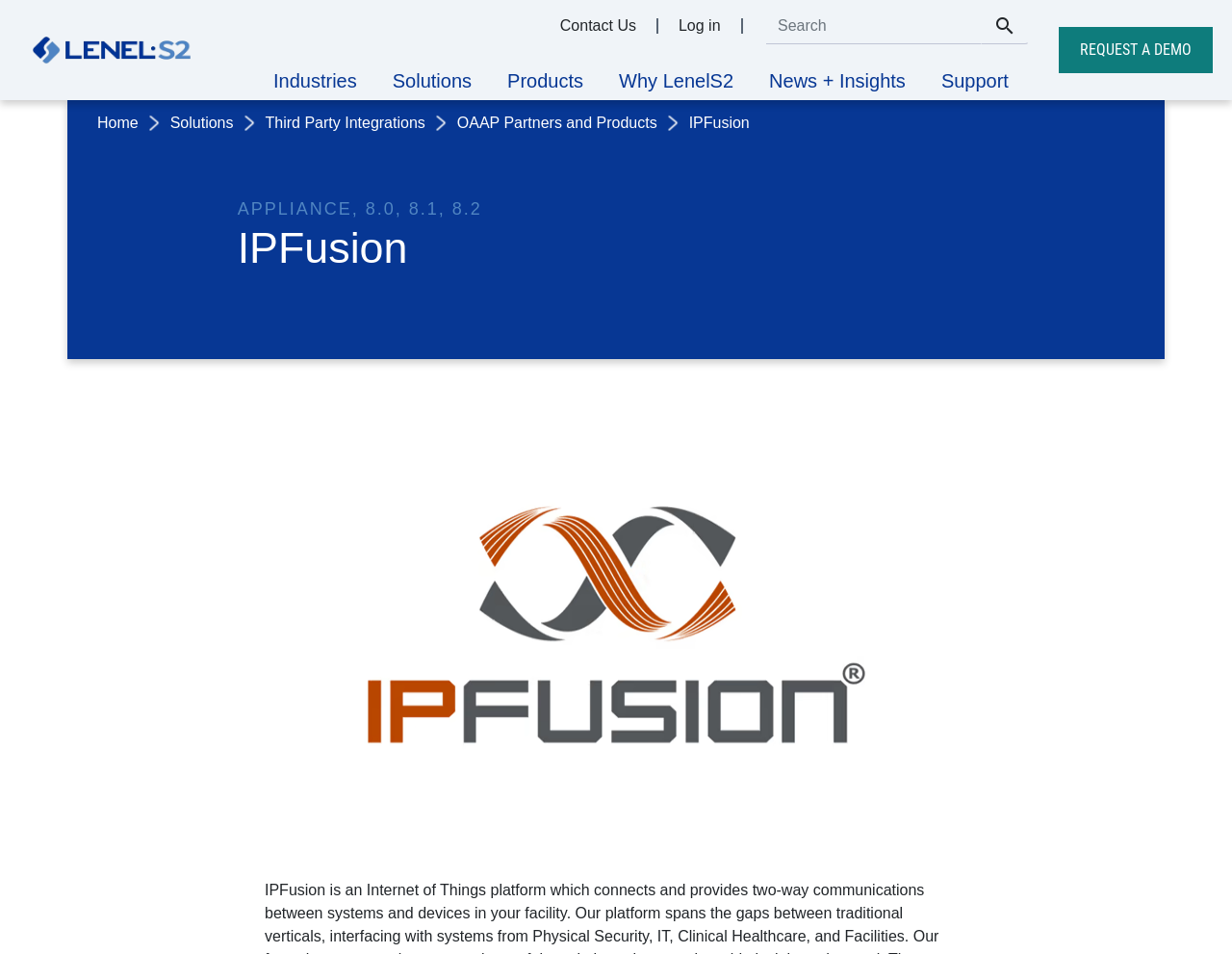Locate and provide the bounding box coordinates for the HTML element that matches this description: "parent_node: Search aria-label="Search" name="q" placeholder="Search"".

[0.622, 0.008, 0.797, 0.046]